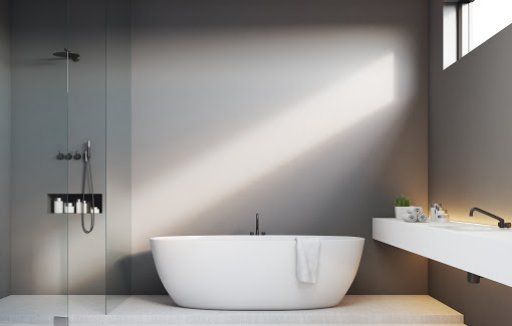Elaborate on all the elements present in the image.

This image showcases a modern bathroom designed with elegance and simplicity in mind. The focal point is a sleek, white freestanding bathtub, which exudes a sense of luxury and comfort. The bathtub is positioned against a softly lit wall that accentuates its smooth curves. Natural light streams in through a nearby window, casting gentle shadows and enhancing the serene atmosphere.

To the left, a glass shower enclosure features a minimalist design, complemented by stylish fixtures. The wall behind the shower is adorned with a niche that holds various toiletries, adding practicality without compromising aesthetics. 

On the right, a contemporary vanity unit sits against the wall, featuring a clean, white countertop with a sleek faucet. A small potted plant adds a touch of greenery, infusing the space with a hint of nature. Overall, this bathroom blends functionality with a sophisticated design, making it a perfect retreat for relaxation.